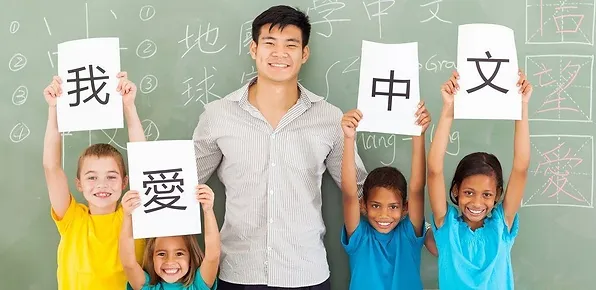What is written on the chalkboard?
Based on the screenshot, give a detailed explanation to answer the question.

The chalkboard in the background of the image features Chinese characters and drawings, which suggests that the teacher is using a combination of visual aids and written language to teach the students, creating an engaging and interactive learning experience.